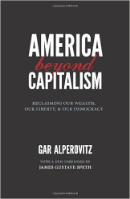What is the book's category?
Please respond to the question with a detailed and thorough explanation.

According to the caption, the book is part of the category of most searched titles, implying that it is a popular and highly sought-after book among readers.